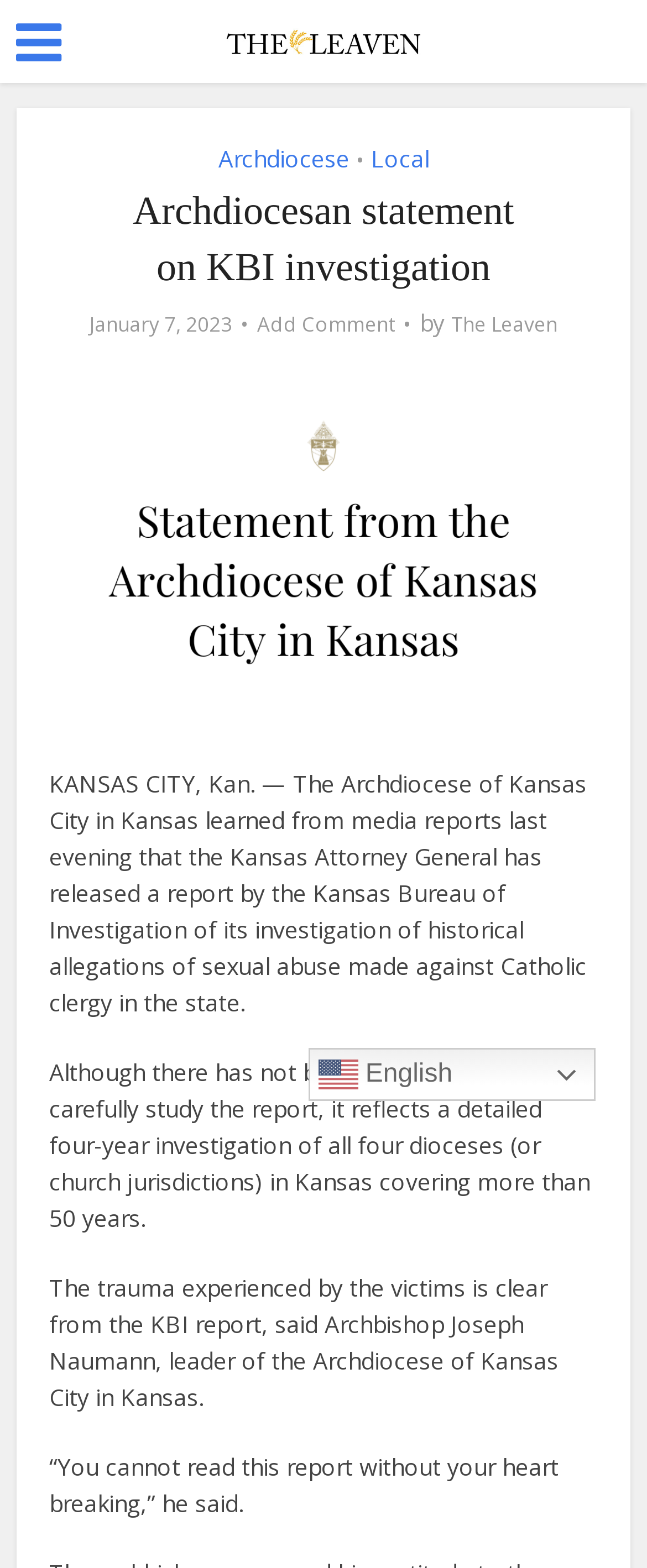Articulate a complete and detailed caption of the webpage elements.

The webpage is an article from The Leaven Catholic Newspaper, with the title "Archdiocesan statement on KBI investigation". At the top left, there is a small icon and a link to the newspaper's homepage. Below it, there is a header section with links to "Archdiocese" and "Local" on the left, and a heading with the article title on the right. 

The article's publication date, "January 7, 2023", is displayed below the header, followed by a link to "Add Comment". The author's name, "The Leaven", is mentioned on the right side of the publication date. 

The main content of the article is divided into four paragraphs. The first paragraph starts with "KANSAS CITY, Kan. — The Archdiocese of Kansas City in Kansas learned from media reports last evening that the Kansas Attorney General has released a report by the Kansas Bureau of Investigation of its investigation of historical allegations of sexual abuse made against Catholic clergy in the state." The subsequent paragraphs continue the article's content, with quotes from Archbishop Joseph Naumann.

On the right side of the article, there is a figure, which is likely an image related to the article's content. At the bottom right, there is a link to switch the language to English, accompanied by a small flag icon.